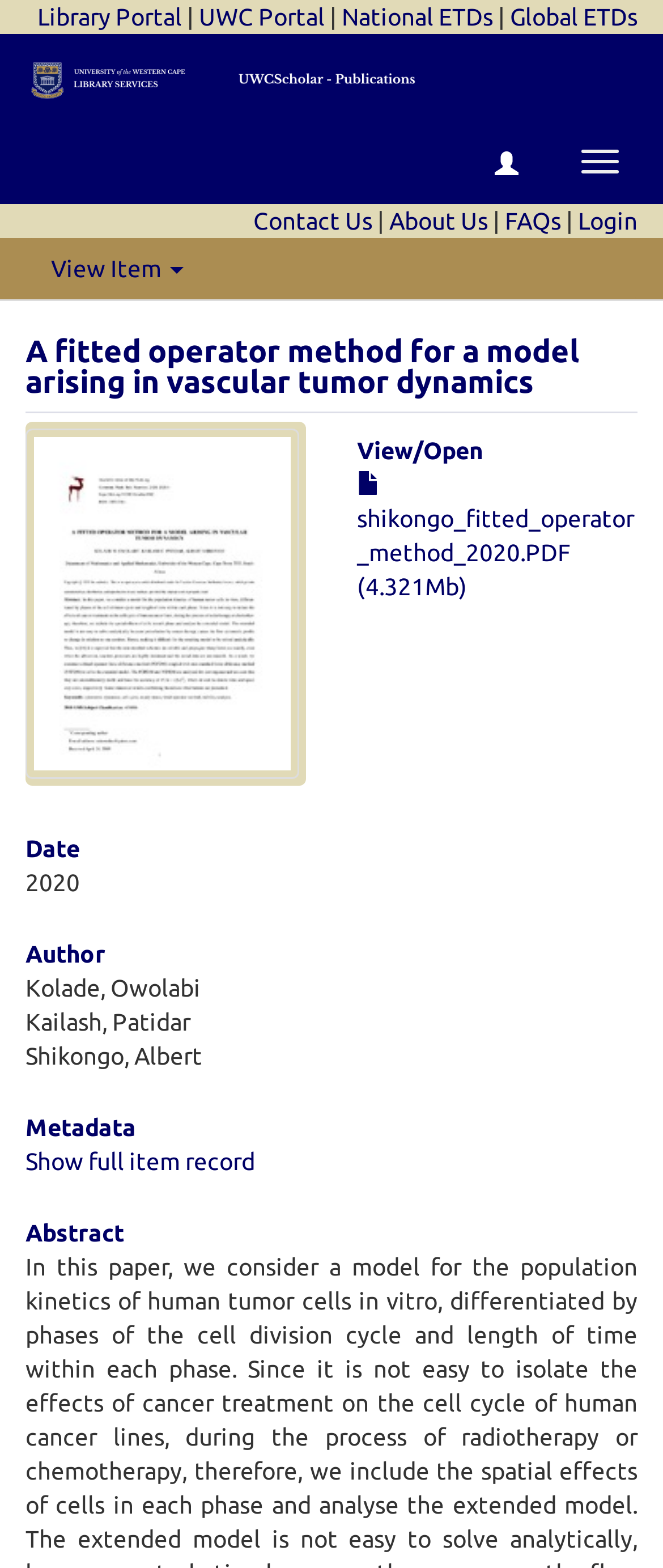Please specify the coordinates of the bounding box for the element that should be clicked to carry out this instruction: "Visit the faculty page". The coordinates must be four float numbers between 0 and 1, formatted as [left, top, right, bottom].

None